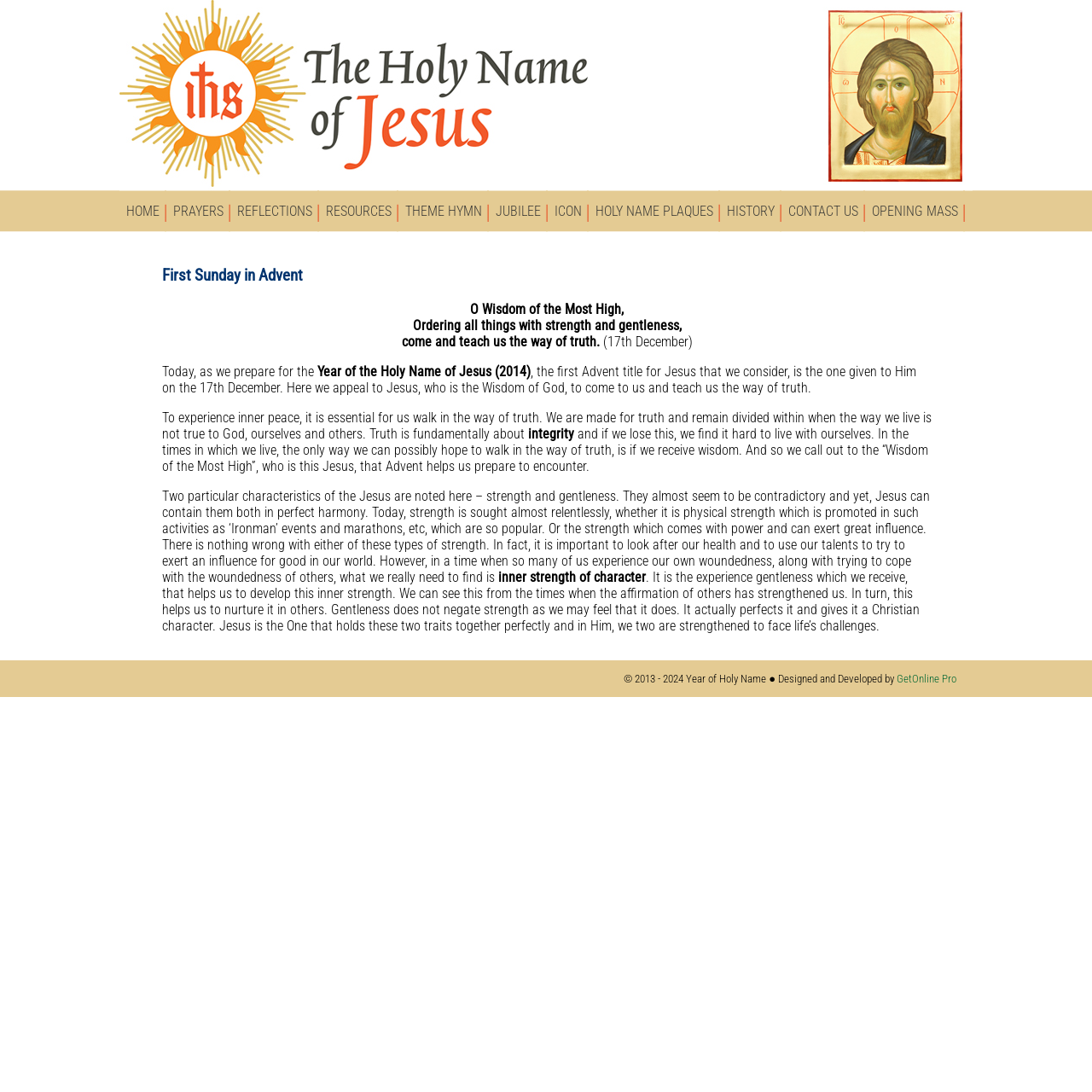Respond with a single word or phrase:
What is the theme of the first Sunday in Advent?

Holy Name of Jesus